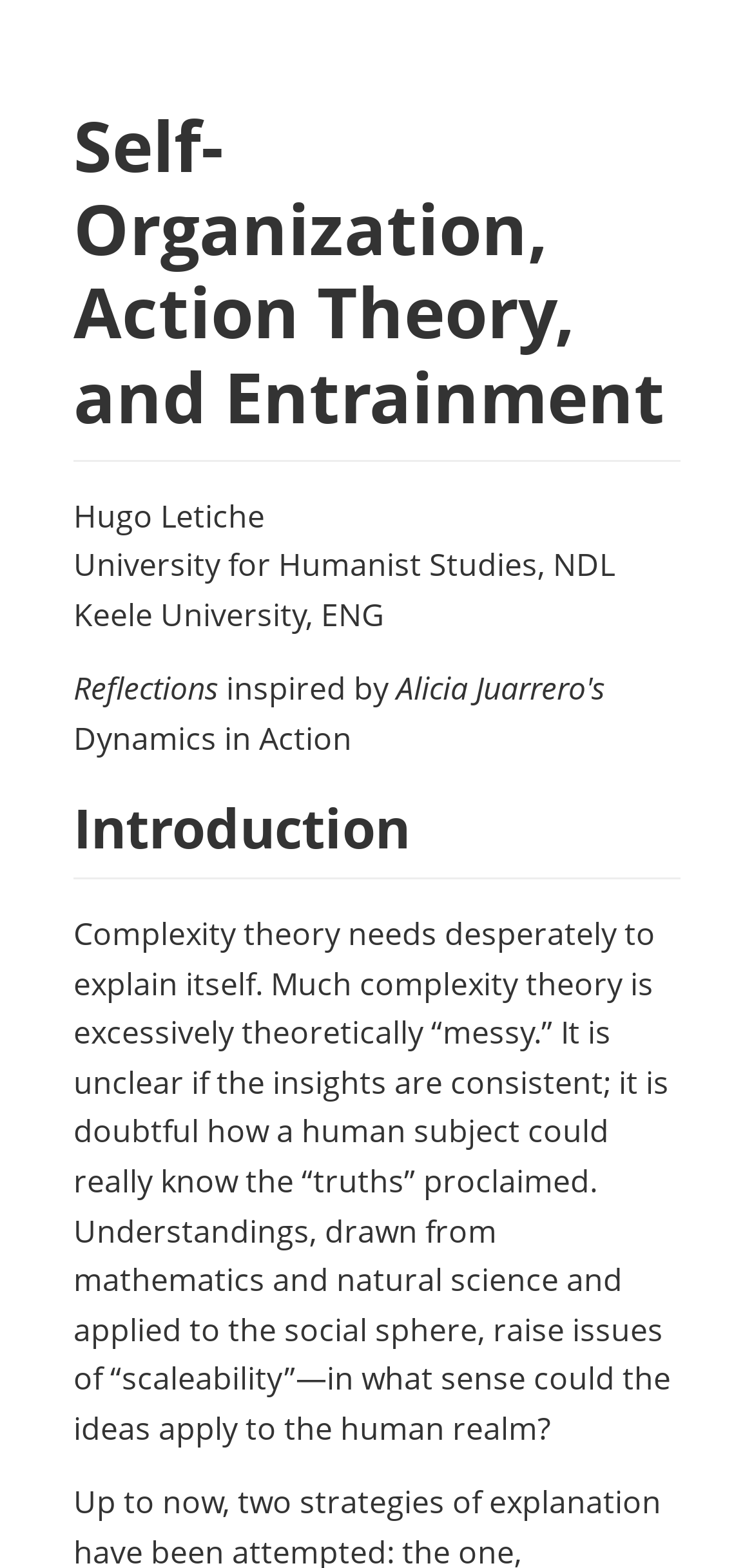Could you identify the text that serves as the heading for this webpage?

Self-Organization, Action Theory, and Entrainment